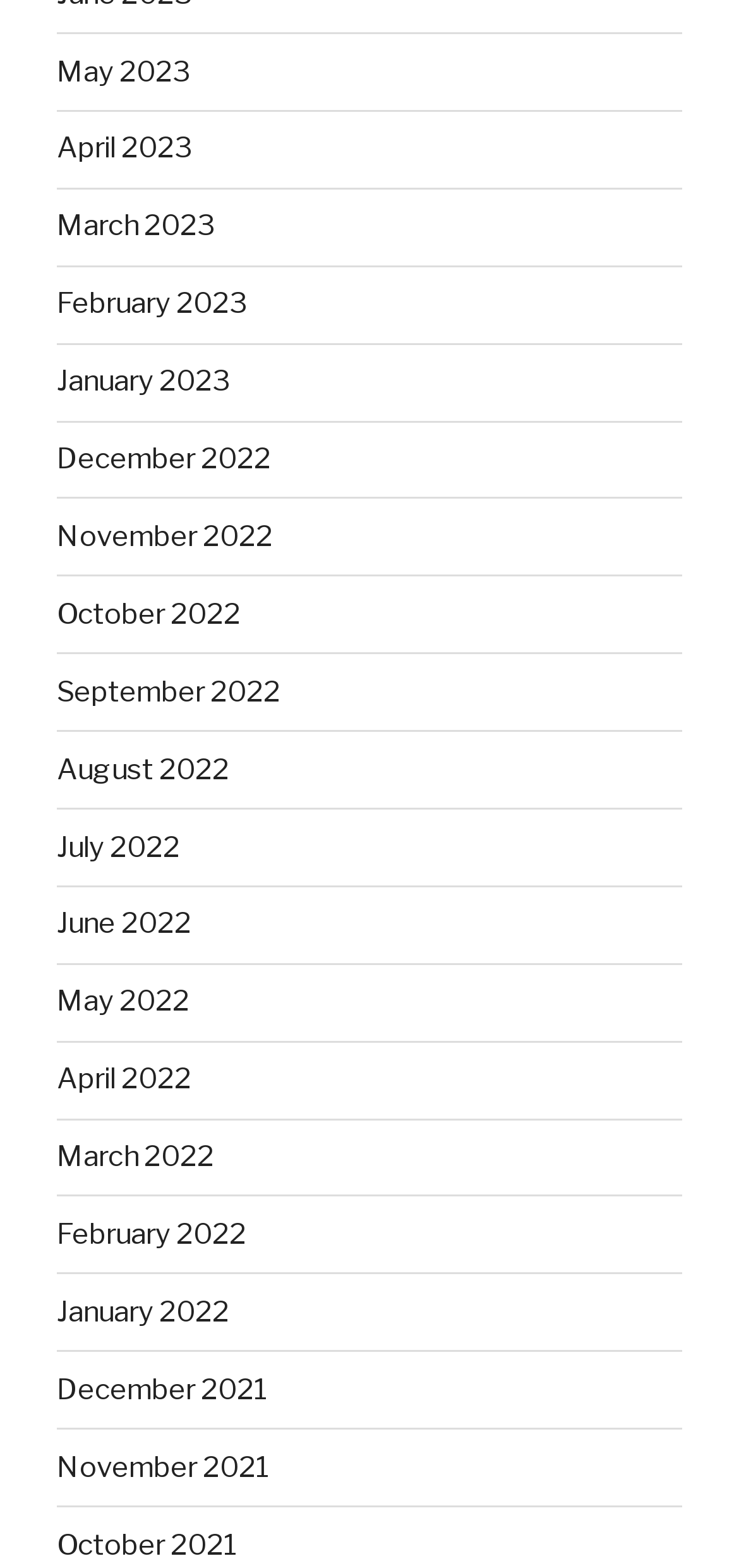Indicate the bounding box coordinates of the element that must be clicked to execute the instruction: "view May 2023". The coordinates should be given as four float numbers between 0 and 1, i.e., [left, top, right, bottom].

[0.077, 0.035, 0.256, 0.056]